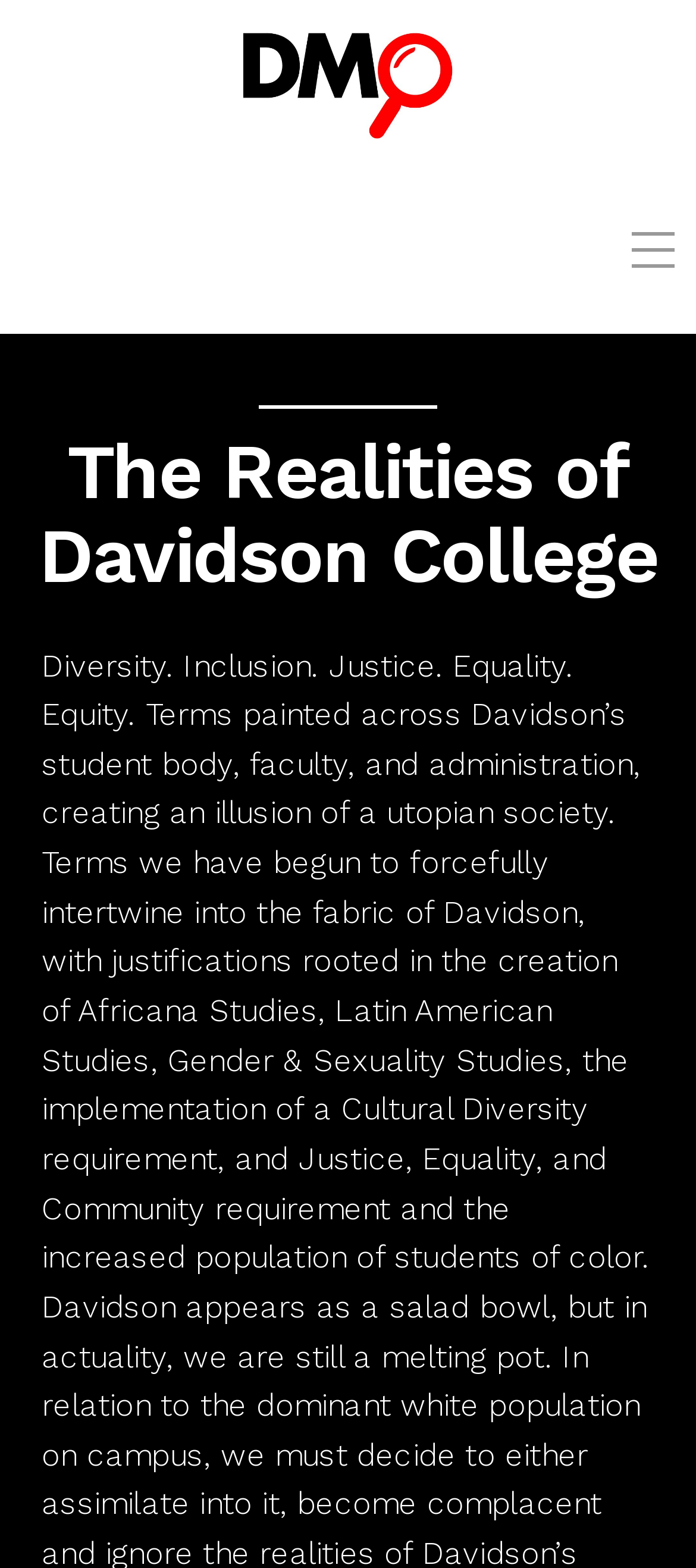Identify the bounding box for the UI element described as: "alt="Davidson Microaggressions Project"". Ensure the coordinates are four float numbers between 0 and 1, formatted as [left, top, right, bottom].

[0.302, 0.0, 0.698, 0.109]